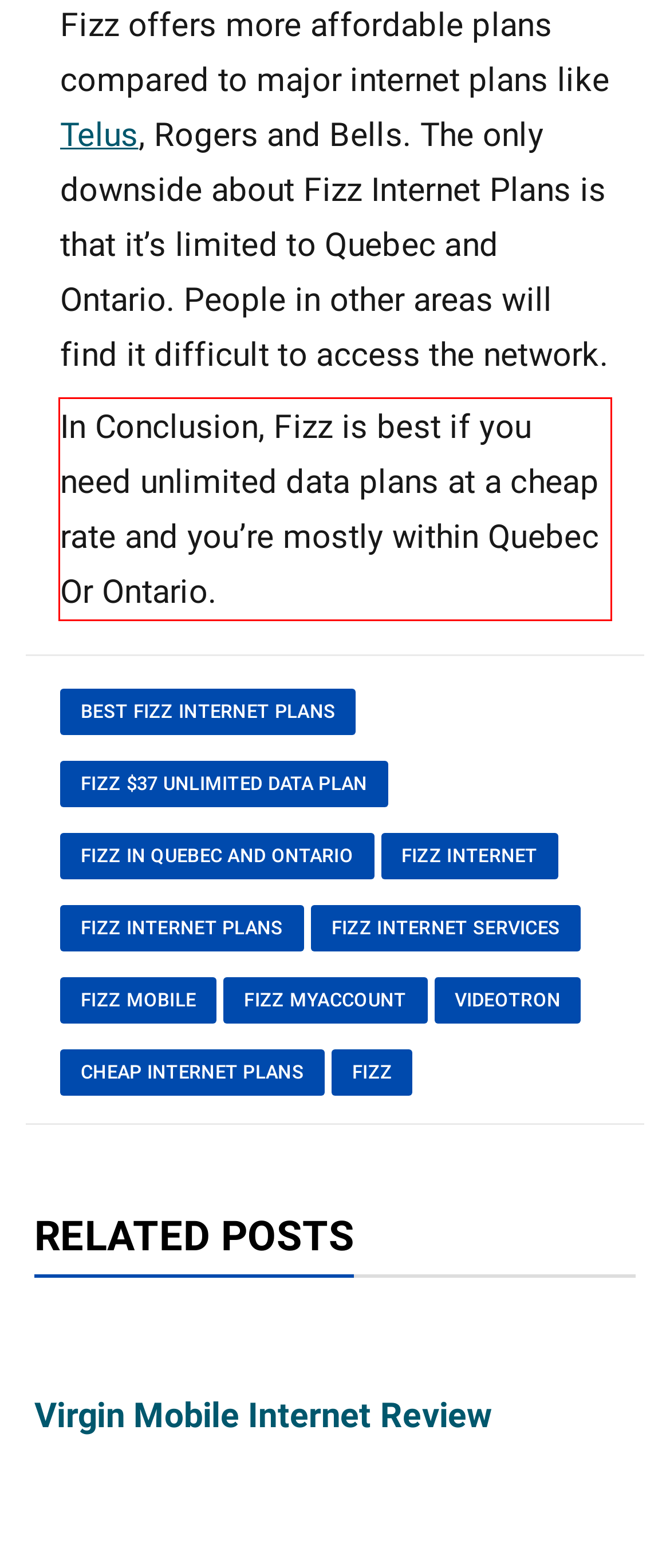Identify the red bounding box in the webpage screenshot and perform OCR to generate the text content enclosed.

In Conclusion, Fizz is best if you need unlimited data plans at a cheap rate and you’re mostly within Quebec Or Ontario.